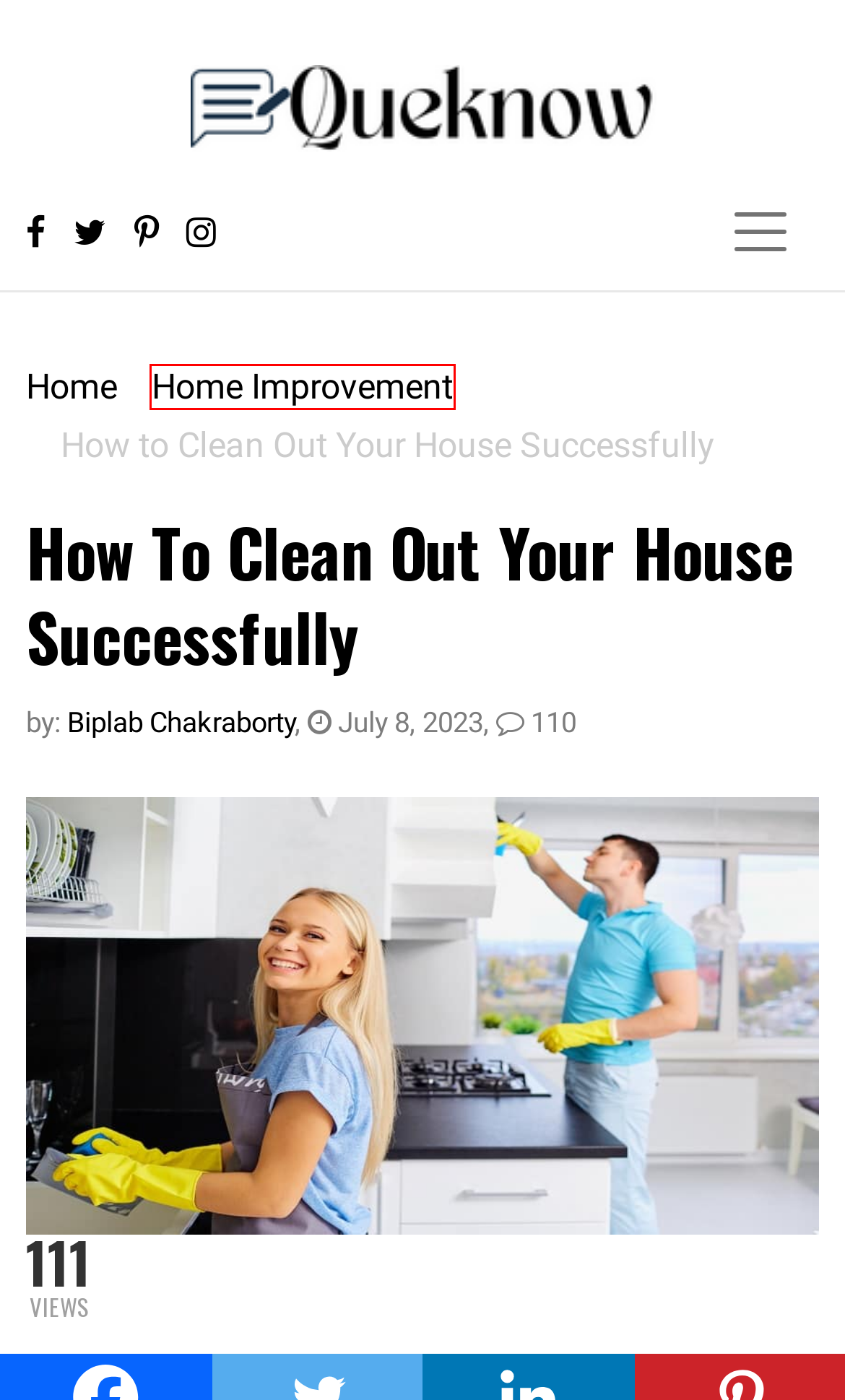Observe the screenshot of a webpage with a red bounding box around an element. Identify the webpage description that best fits the new page after the element inside the bounding box is clicked. The candidates are:
A. Biplab Chakraborty - Queknow
B. Blogs About Lawyers | Write For Us | Queknow
C. Blogs About Finance - Queknow
D. Blog On Construction - Queknow
E. Blogs About Shopping - Queknow
F. Keunggulan Email Marketing Adalah Kbbi Queknow
G. QueKnow - Tips, Help, Ideas, Guidance And Knowledge Sharing
H. Home Improvement Blogs - Queknow

H